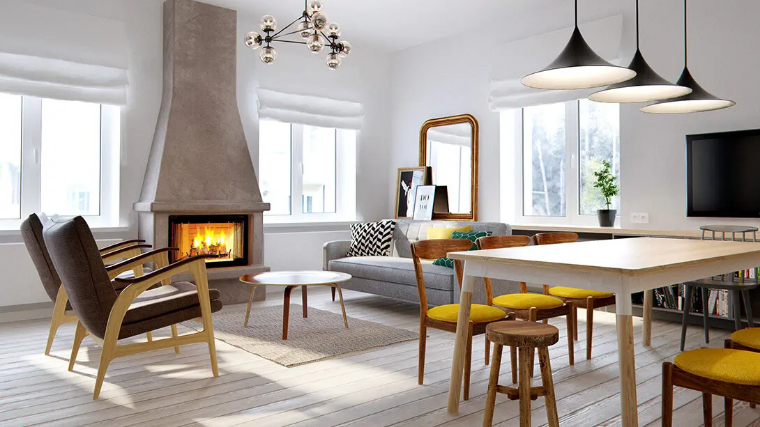What is the material of the flooring?
By examining the image, provide a one-word or phrase answer.

Wood